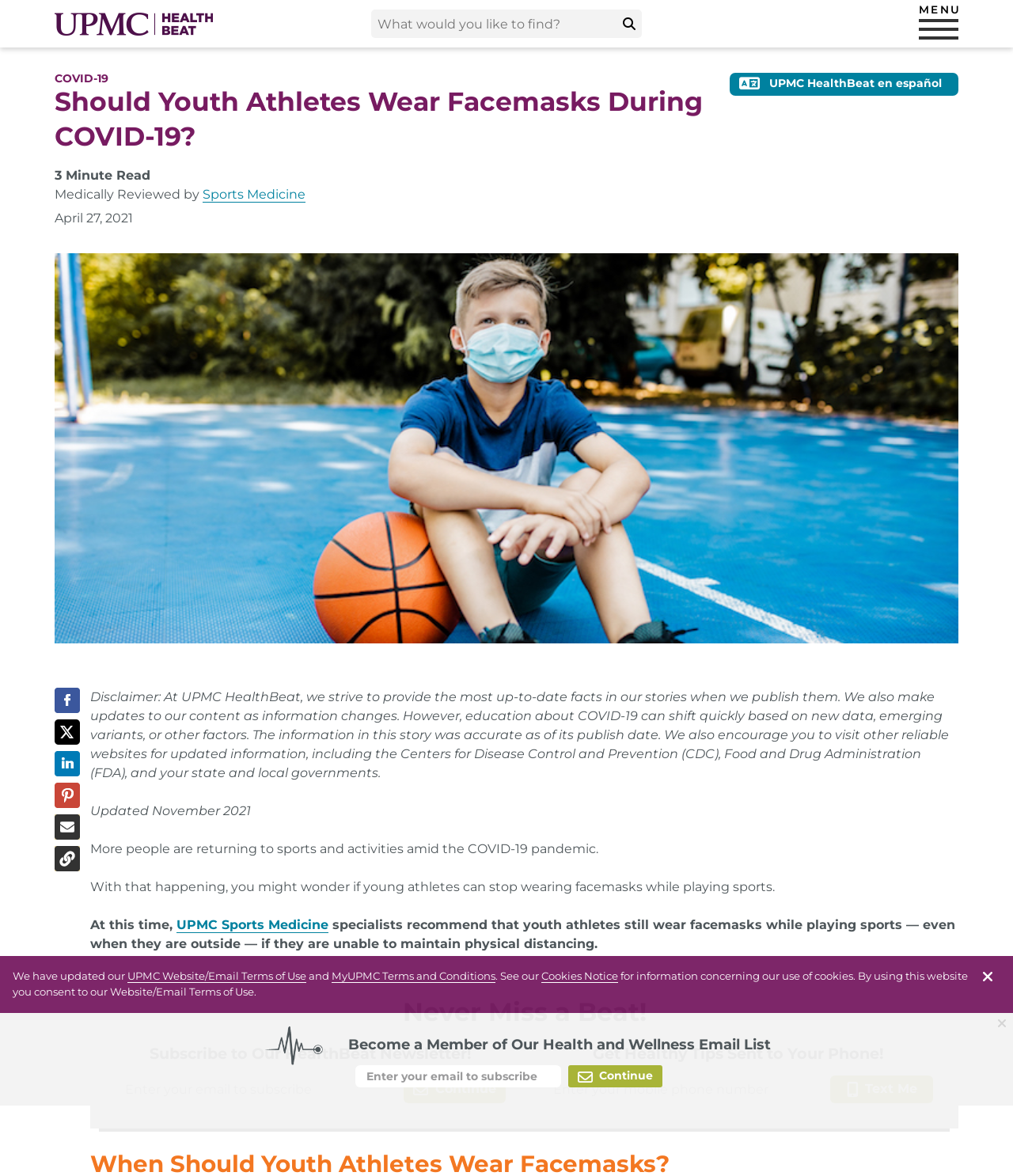Please identify the bounding box coordinates of the clickable element to fulfill the following instruction: "Back to top". The coordinates should be four float numbers between 0 and 1, i.e., [left, top, right, bottom].

[0.95, 0.818, 0.988, 0.851]